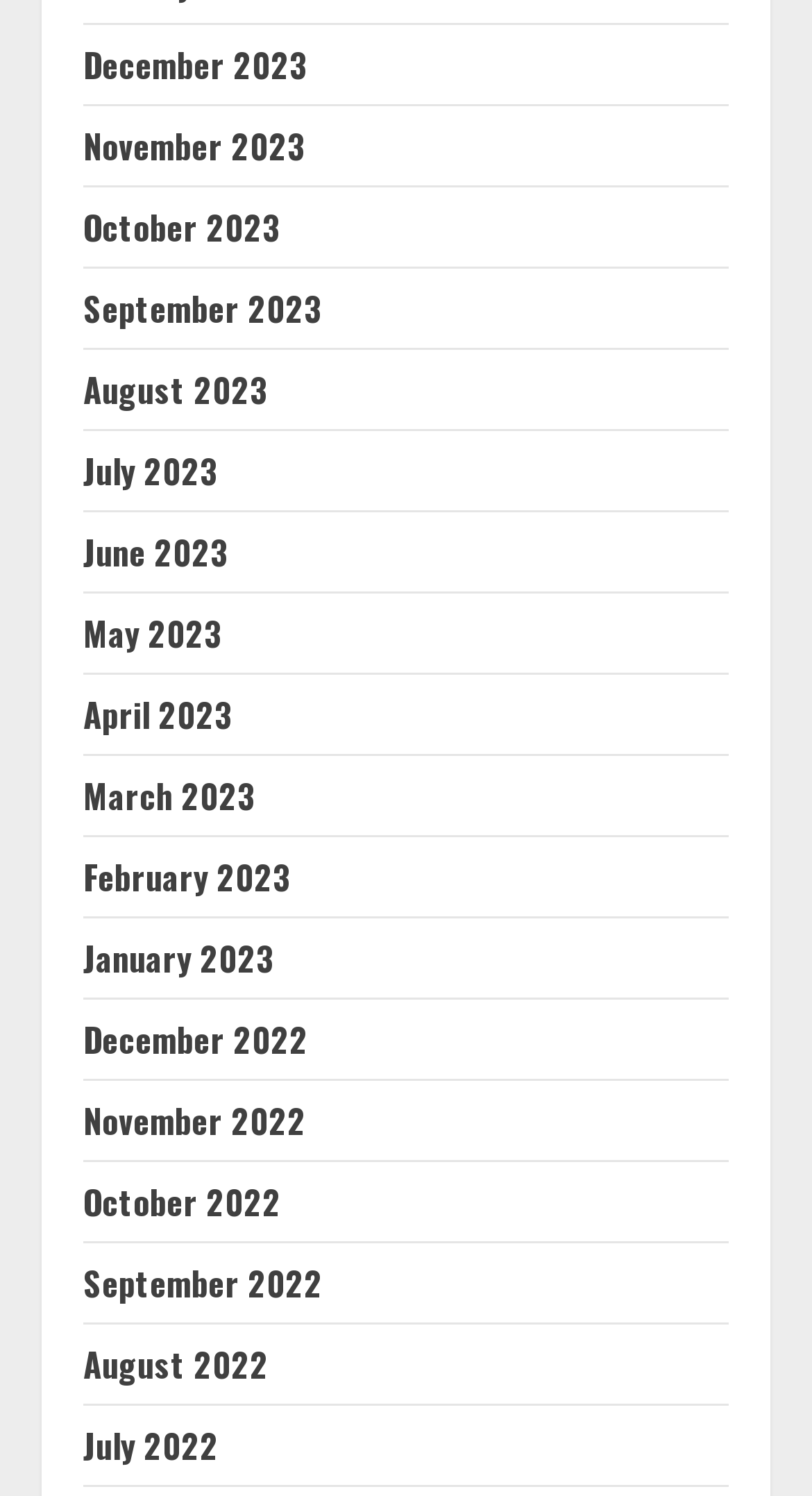Select the bounding box coordinates of the element I need to click to carry out the following instruction: "View December 2023".

[0.103, 0.027, 0.379, 0.06]